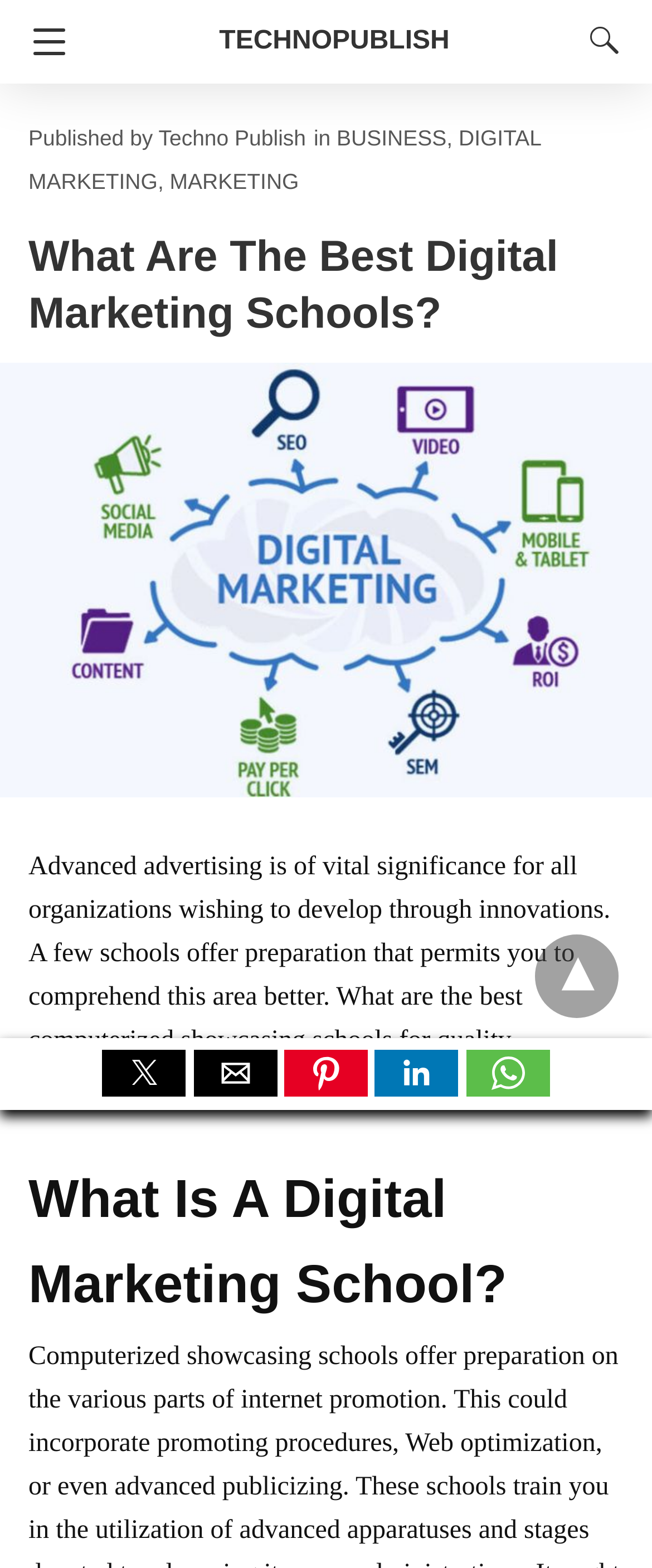Can you find the bounding box coordinates for the element to click on to achieve the instruction: "Click the navigation button"?

[0.0, 0.0, 0.126, 0.053]